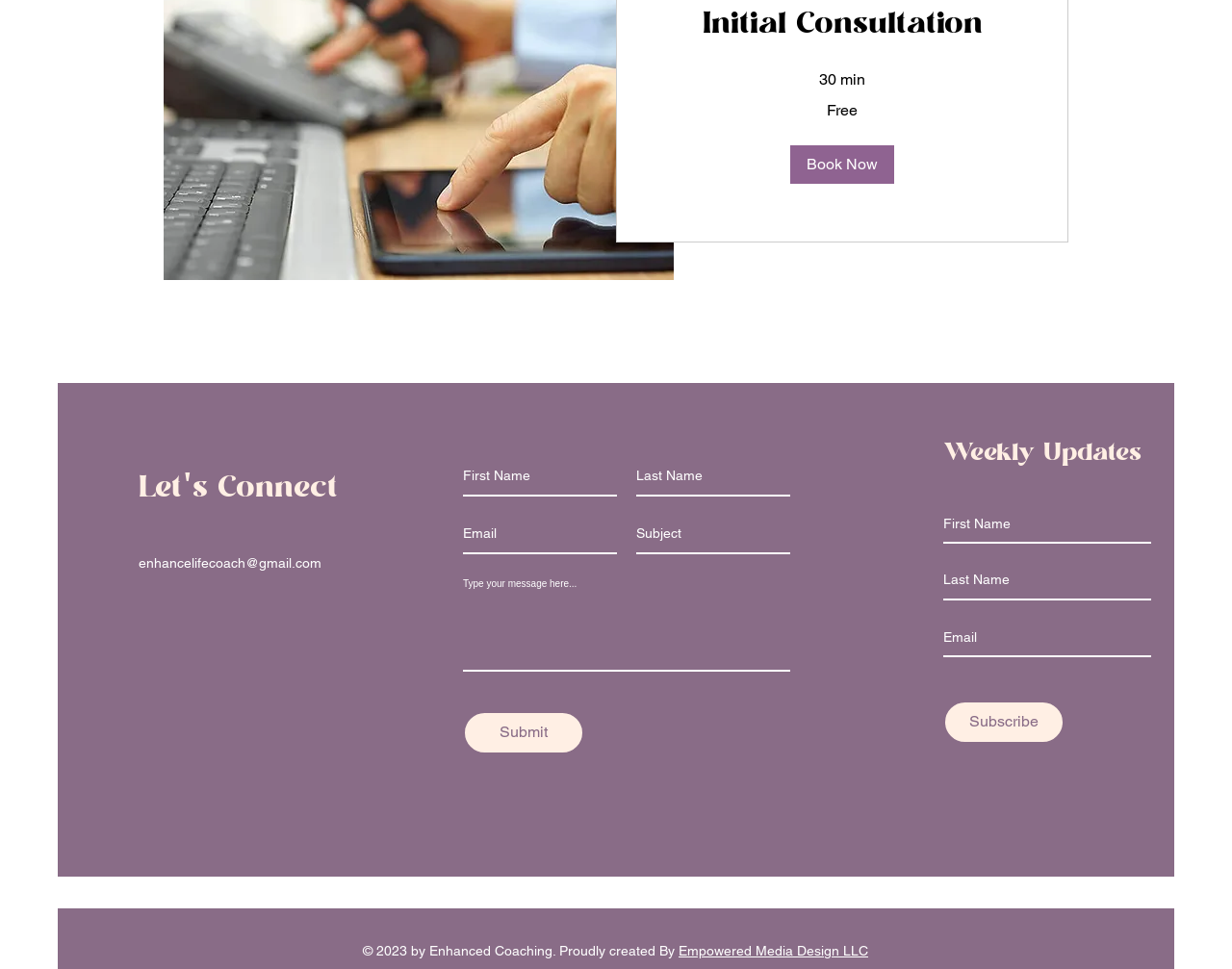What is the cost of the initial consultation?
Relying on the image, give a concise answer in one word or a brief phrase.

Free